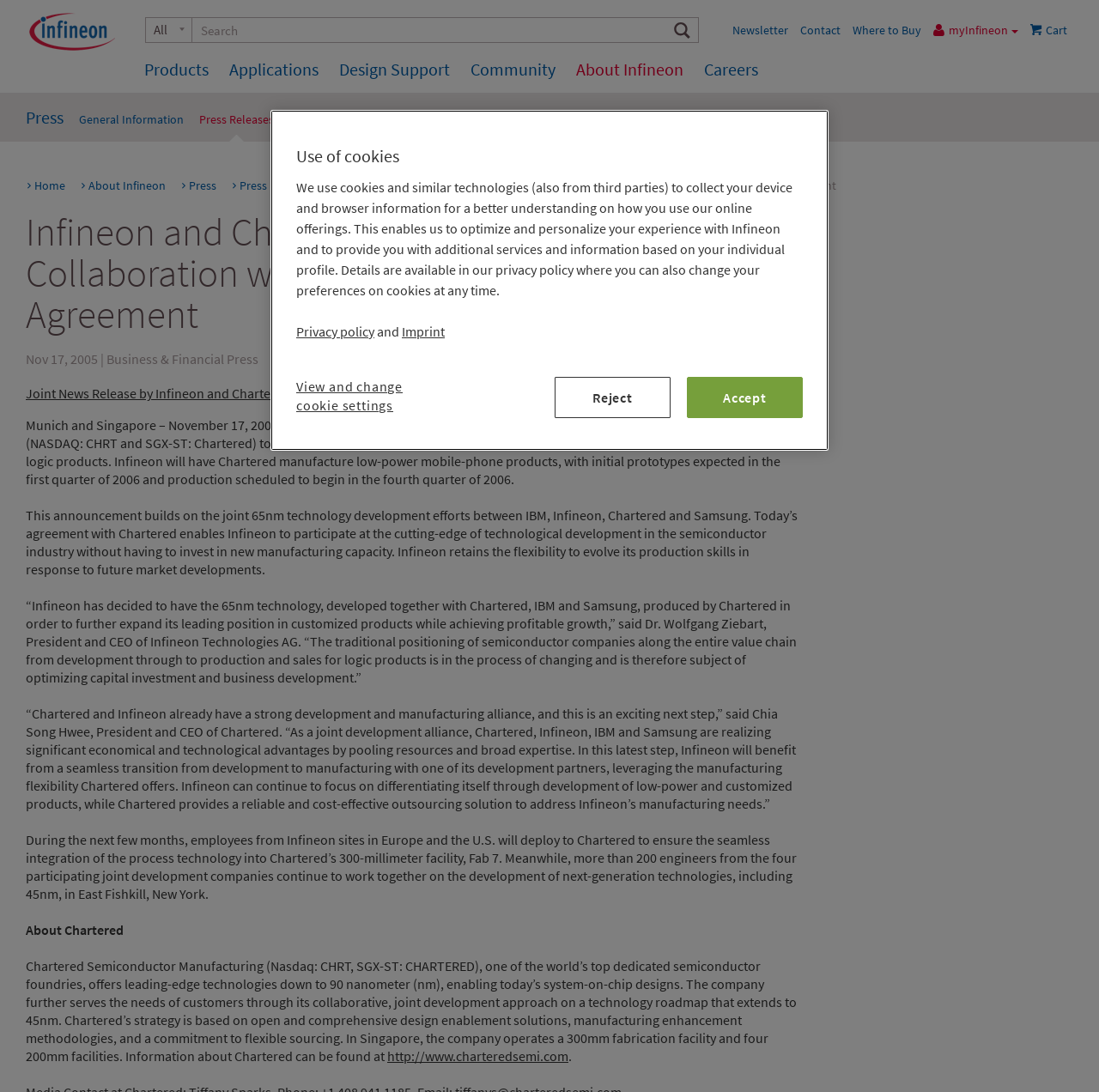Please determine the bounding box coordinates for the element that should be clicked to follow these instructions: "View myInfineon".

[0.863, 0.02, 0.917, 0.035]